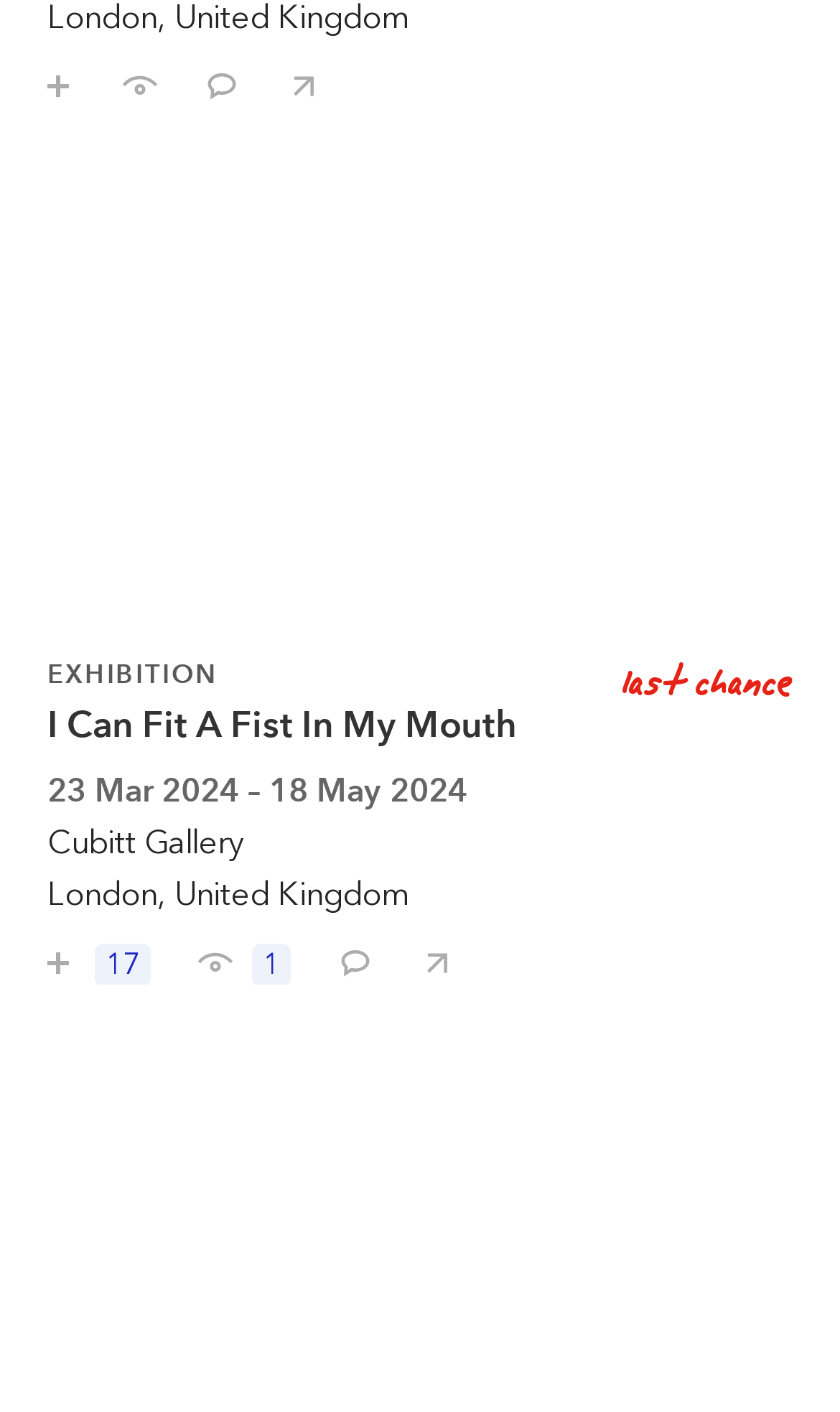Provide the bounding box coordinates of the section that needs to be clicked to accomplish the following instruction: "Save I Can Fit A Fist In My Mouth."

[0.018, 0.652, 0.205, 0.698]